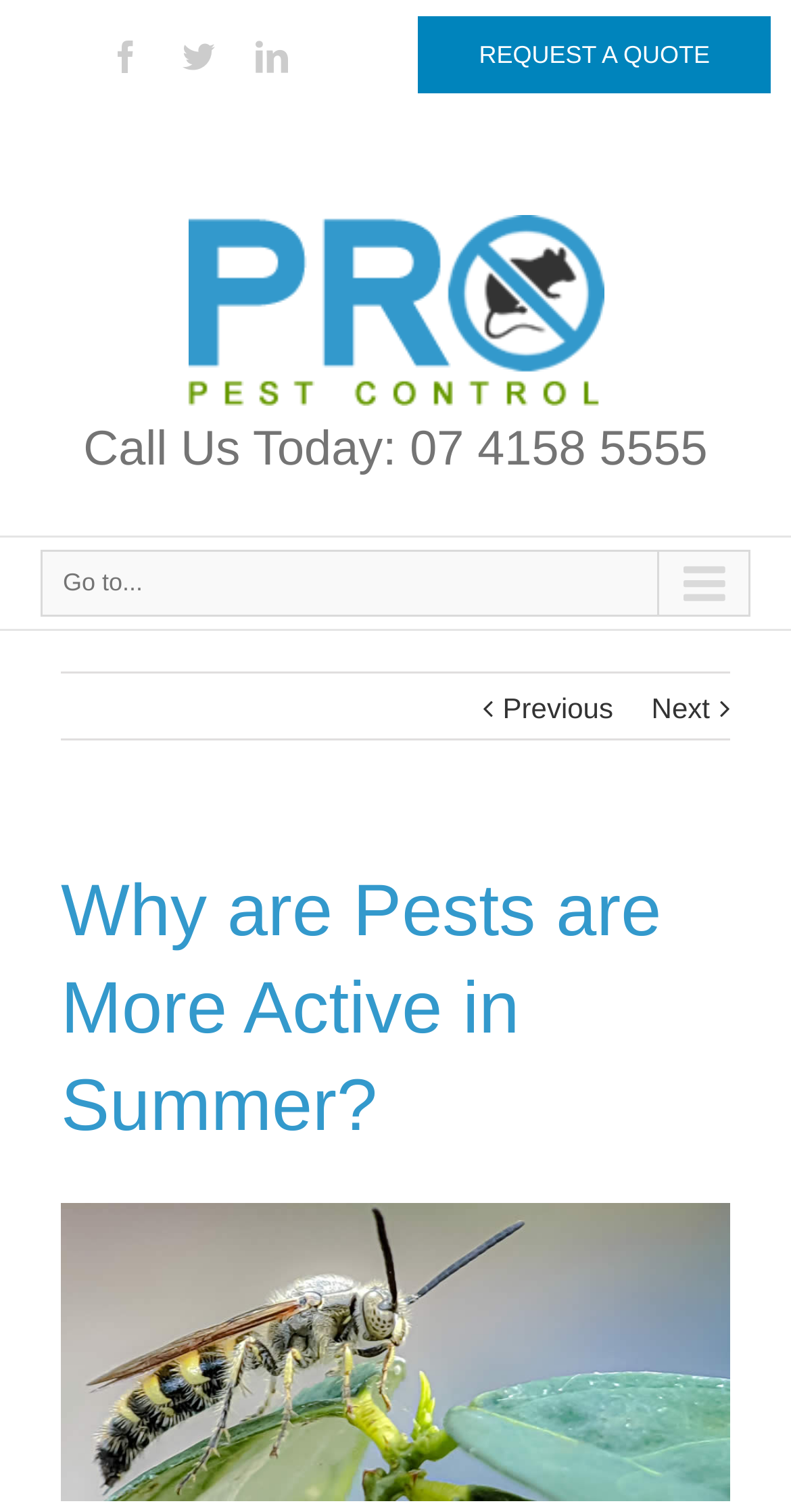What is the topic of the main image on the webpage?
Answer with a single word or phrase by referring to the visual content.

Pests in Summer